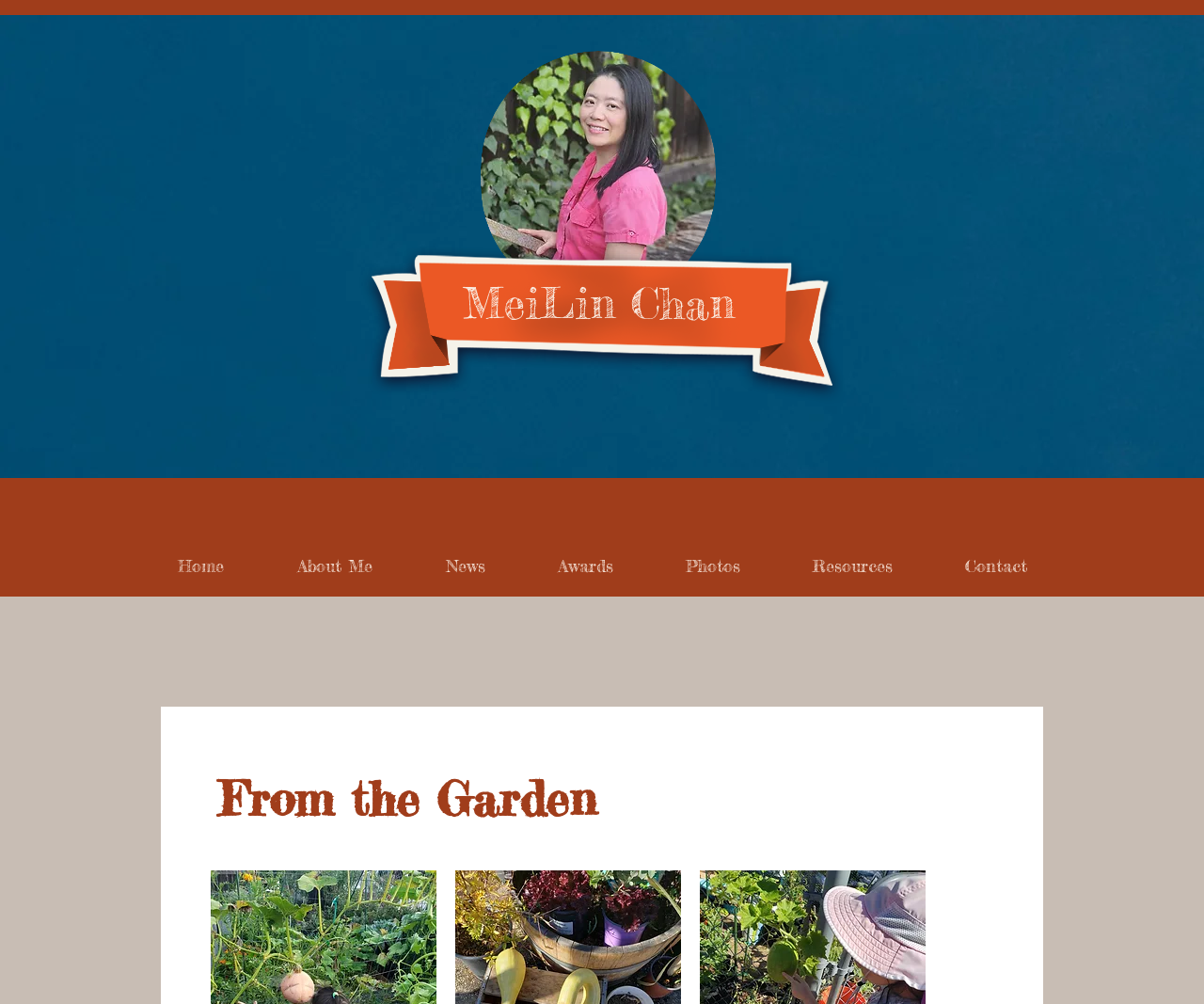Kindly determine the bounding box coordinates for the clickable area to achieve the given instruction: "View the slideshow gallery".

[0.399, 0.051, 0.595, 0.302]